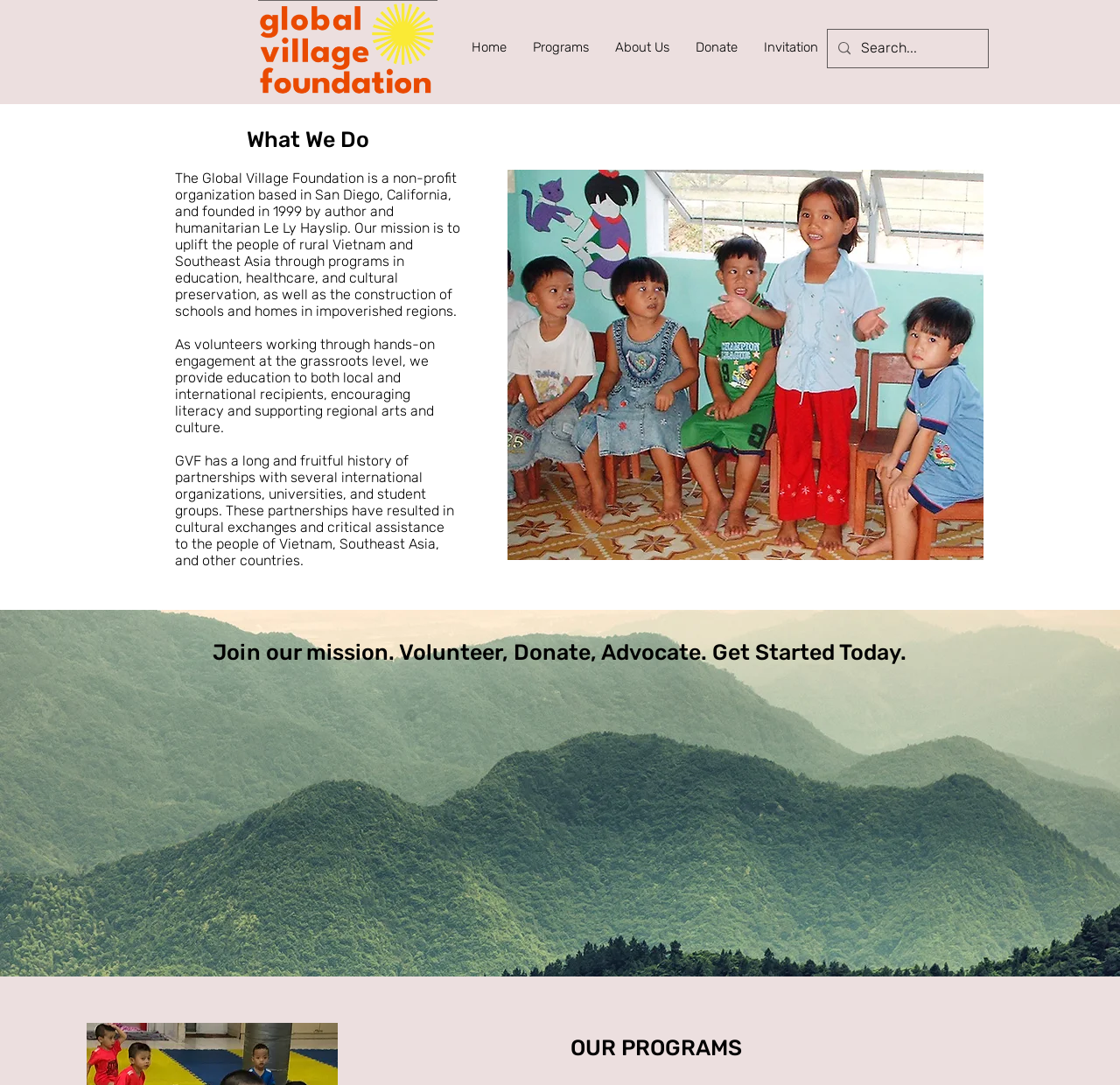Determine the bounding box coordinates for the area that should be clicked to carry out the following instruction: "Go to the Home page".

[0.409, 0.023, 0.464, 0.064]